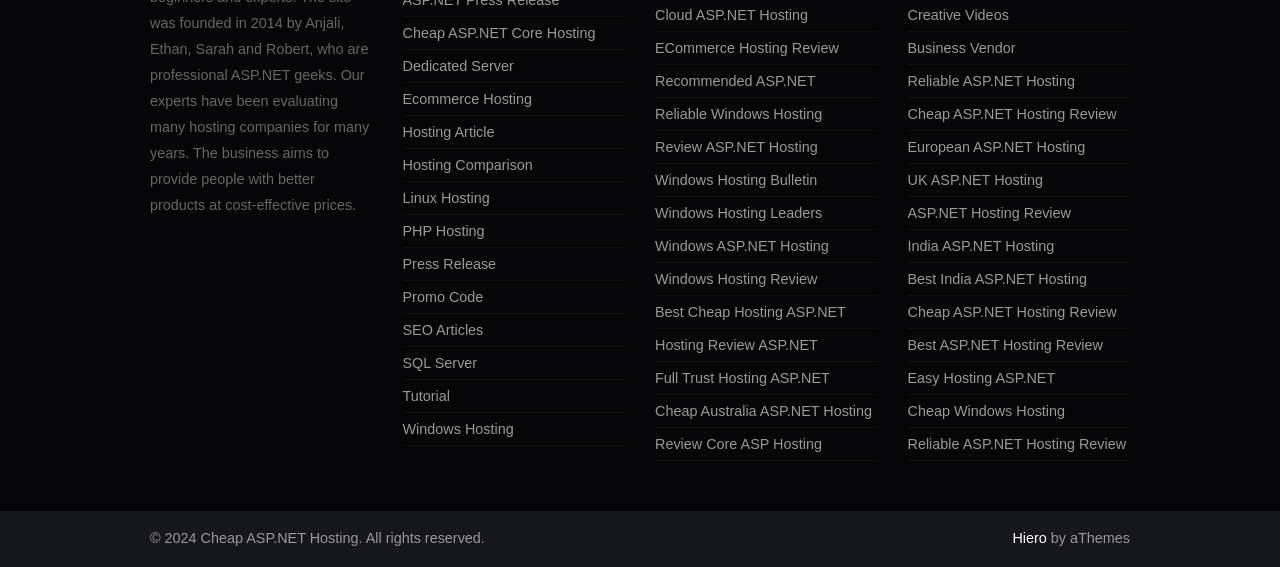Locate the bounding box coordinates of the area to click to fulfill this instruction: "Read Hosting Article". The bounding box should be presented as four float numbers between 0 and 1, in the order [left, top, right, bottom].

[0.314, 0.219, 0.386, 0.248]